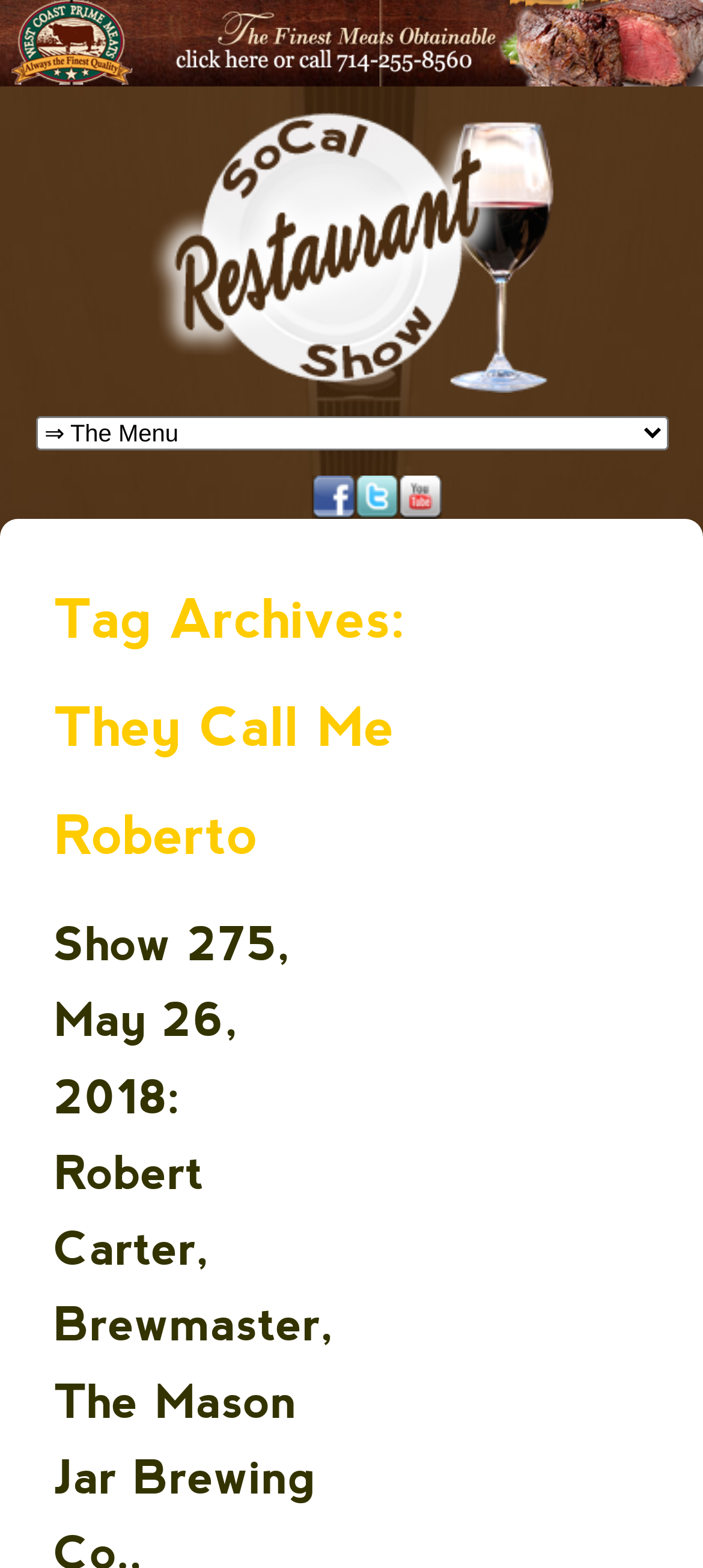Please locate the bounding box coordinates for the element that should be clicked to achieve the following instruction: "Listen to SoCal Restaurant Show on AM 830 KLAA Los Angeles". Ensure the coordinates are given as four float numbers between 0 and 1, i.e., [left, top, right, bottom].

[0.213, 0.071, 0.787, 0.251]